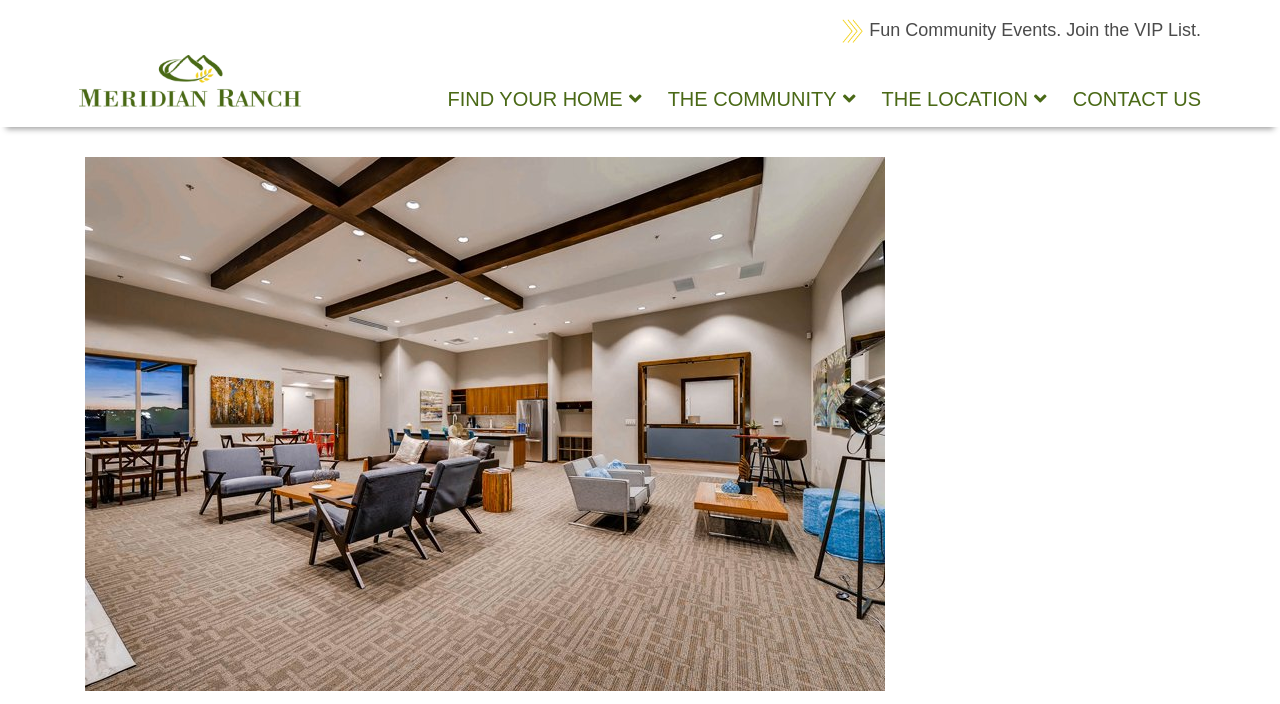Identify and provide the main heading of the webpage.

The Stonebridge Difference